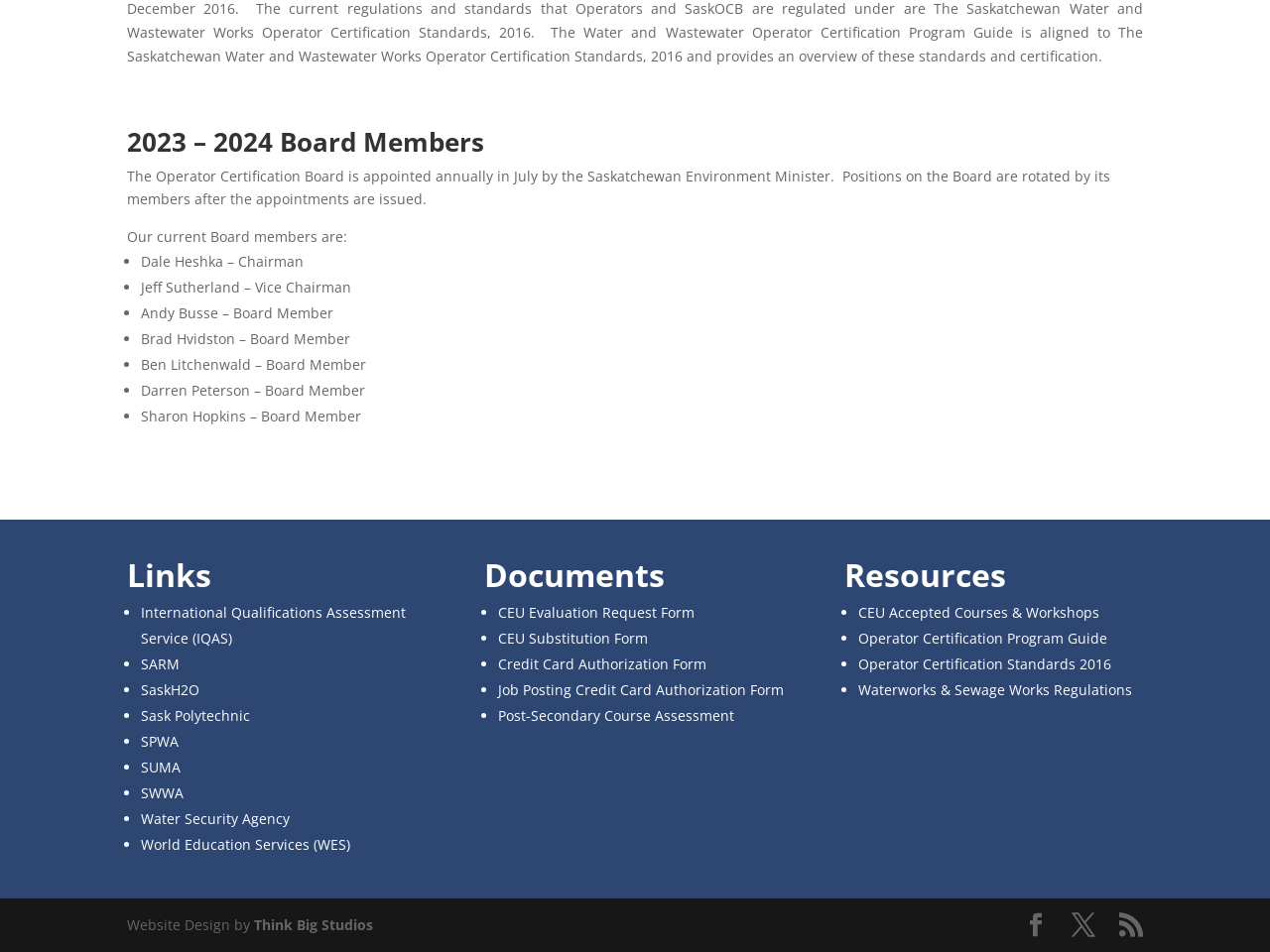Identify the bounding box for the described UI element. Provide the coordinates in (top-left x, top-left y, bottom-right x, bottom-right y) format with values ranging from 0 to 1: CEU Substitution Form

[0.392, 0.66, 0.51, 0.68]